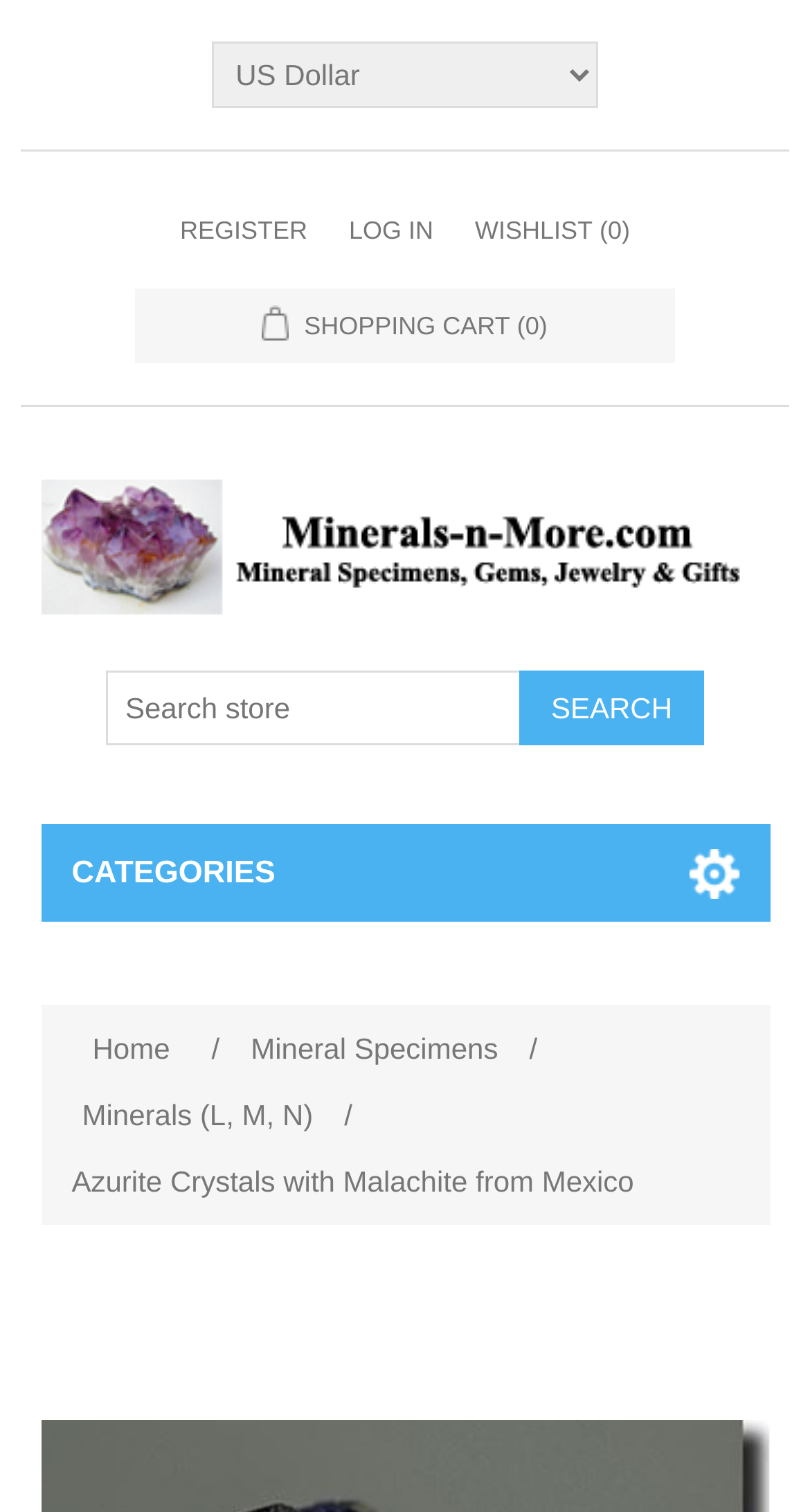Create a detailed description of the webpage's content and layout.

The webpage is an e-commerce platform specializing in rare mineral specimens. At the top left corner, there is a combobox for currency selection. Next to it, there are three links: "REGISTER", "LOG IN", and "WISHLIST (0)". Below these links, there is a "SHOPPING CART (0)" link. 

On the top right corner, there is a link to the website's homepage, "Minerals-n-More.com", accompanied by the website's logo. Below the logo, there is a search bar with a "Search" button and a "SEARCH" label. 

On the left side of the page, there is a category section with a "CATEGORIES" label. Below it, there are links to different categories, including "Home", "Mineral Specimens", and "Minerals (L, M, N)". 

The main content of the page is focused on a specific product, "Azurite Crystals with Malachite from Mexico", which is described in a paragraph at the center of the page. There is no image of the product on the page.